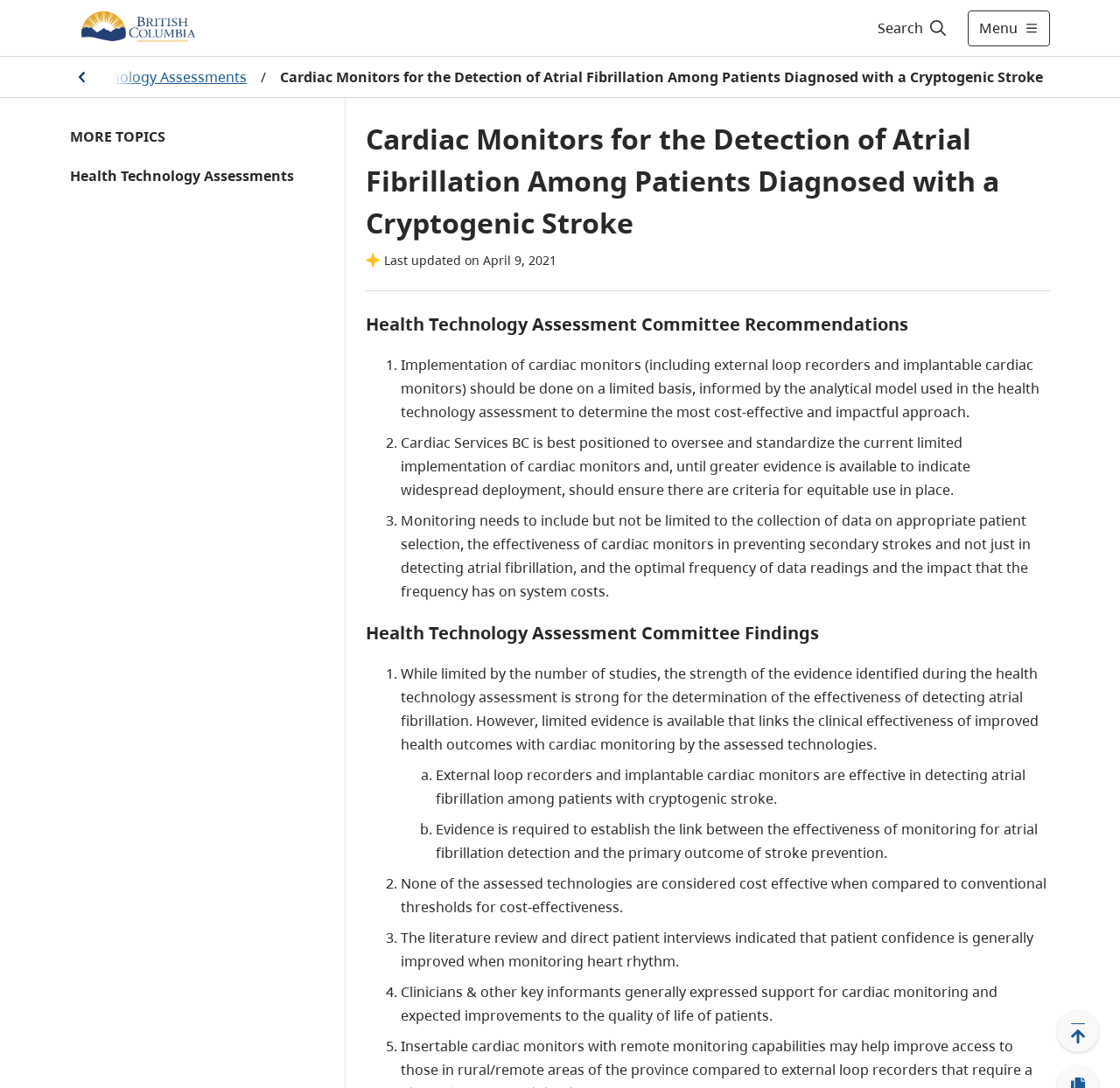Write a detailed summary of the webpage, including text, images, and layout.

The webpage is about Cardiac Monitors for the Detection of Atrial Fibrillation Among Patients Diagnosed with a Cryptogenic Stroke. At the top right corner, there is a search button accompanied by a small image. Next to it, there is a menu button with another small image. On the top left, there is a button with no text. Below it, there is a link to "Health Technology Assessments" followed by a slash symbol.

The main content of the webpage is divided into several sections. The first section has a heading "MORE TOPICS" and a link to "Health Technology Assessments" below it. The next section has a heading with the same title as the webpage, followed by a paragraph of text describing the last update date.

The following section is about "Health Technology Assessment Committee Recommendations" and consists of three points, each starting with a numbered list marker. The points discuss the implementation of cardiac monitors, the role of Cardiac Services BC, and the need for monitoring data.

The next section is about "Health Technology Assessment Committee Findings" and also consists of several points, each starting with a numbered list marker. The points discuss the effectiveness of detecting atrial fibrillation, the need for evidence linking clinical effectiveness to health outcomes, and the cost-effectiveness of the assessed technologies. There are also subpoints, marked with letters, that provide more details on the findings.

At the bottom of the webpage, there is a "Back to top" button accompanied by a small image.